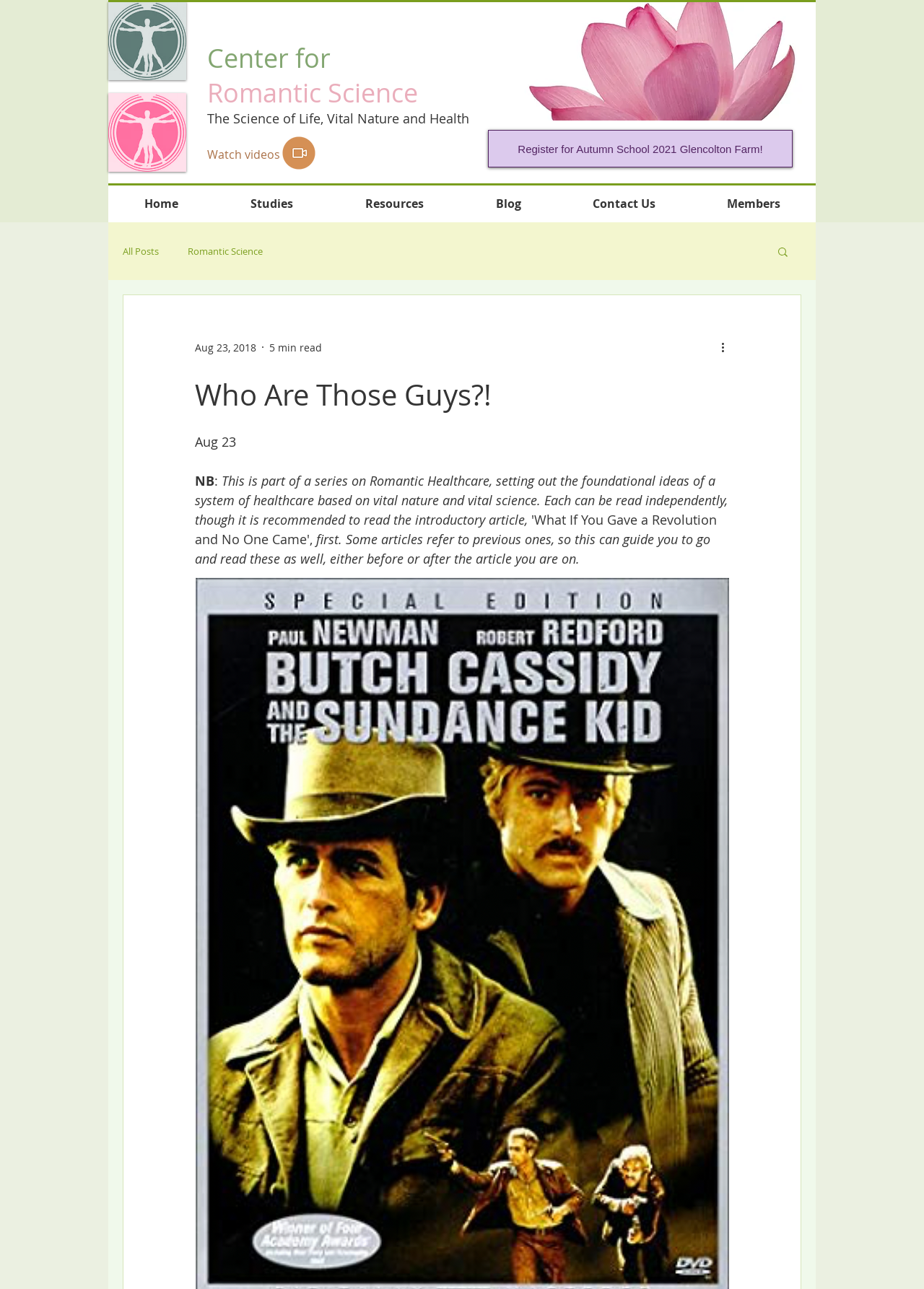Determine the bounding box coordinates of the clickable region to execute the instruction: "Browse the news in March 2024". The coordinates should be four float numbers between 0 and 1, denoted as [left, top, right, bottom].

None